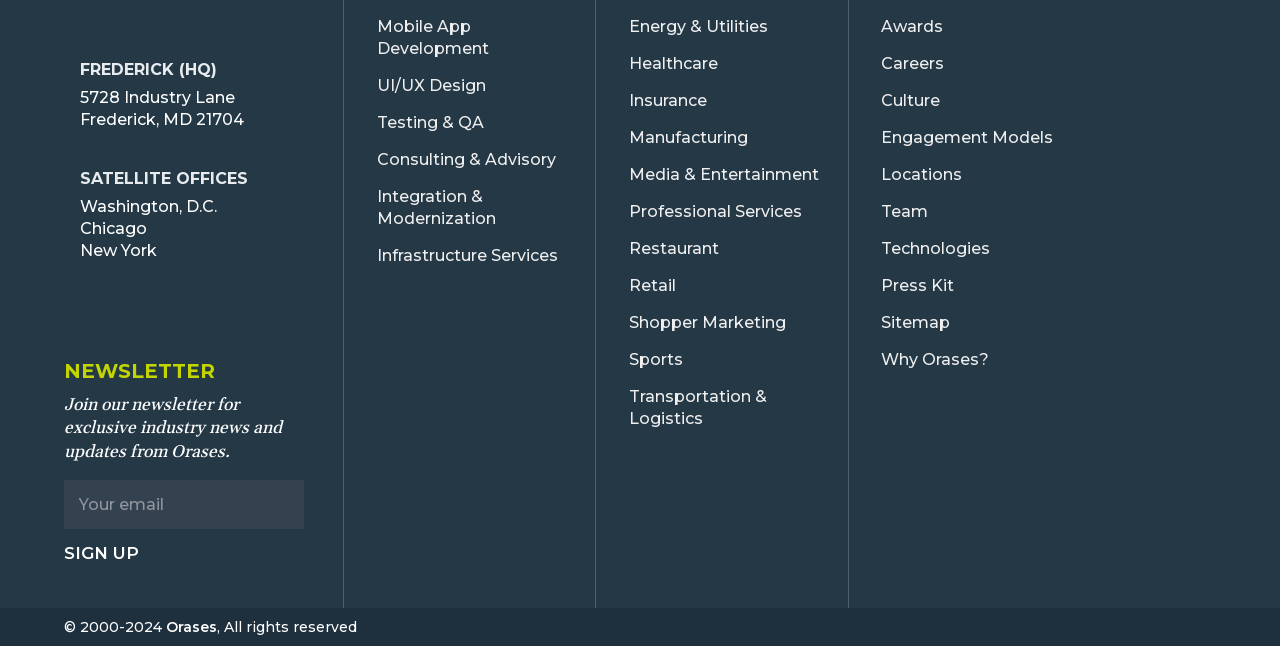Please find and report the bounding box coordinates of the element to click in order to perform the following action: "Explore the Washington, D.C. office". The coordinates should be expressed as four float numbers between 0 and 1, in the format [left, top, right, bottom].

[0.063, 0.304, 0.17, 0.334]